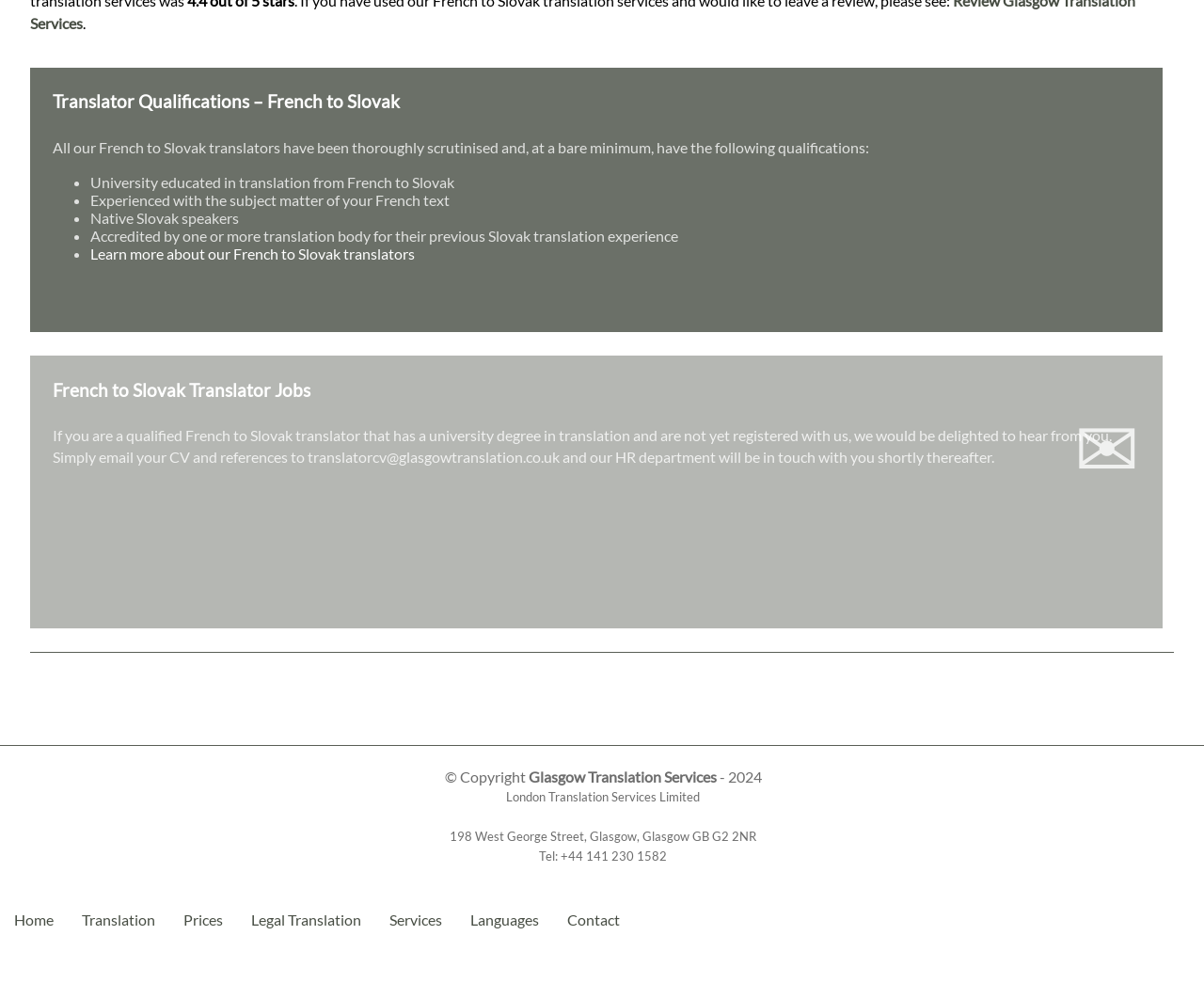Please locate the bounding box coordinates of the region I need to click to follow this instruction: "Learn more about French to Slovak translators".

[0.075, 0.249, 0.345, 0.267]